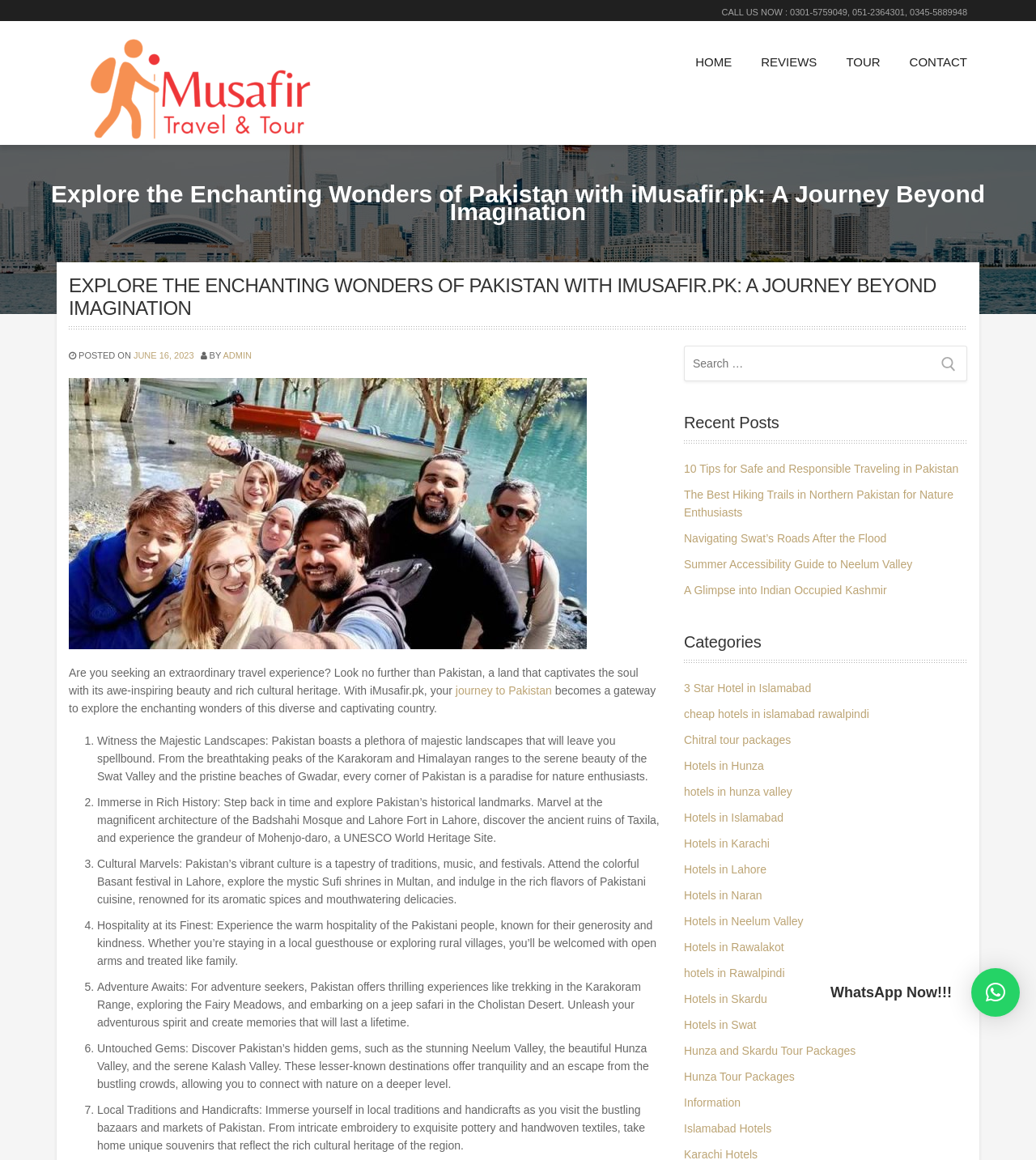Locate the bounding box coordinates of the region to be clicked to comply with the following instruction: "Contact the administrator". The coordinates must be four float numbers between 0 and 1, in the form [left, top, right, bottom].

[0.215, 0.302, 0.243, 0.311]